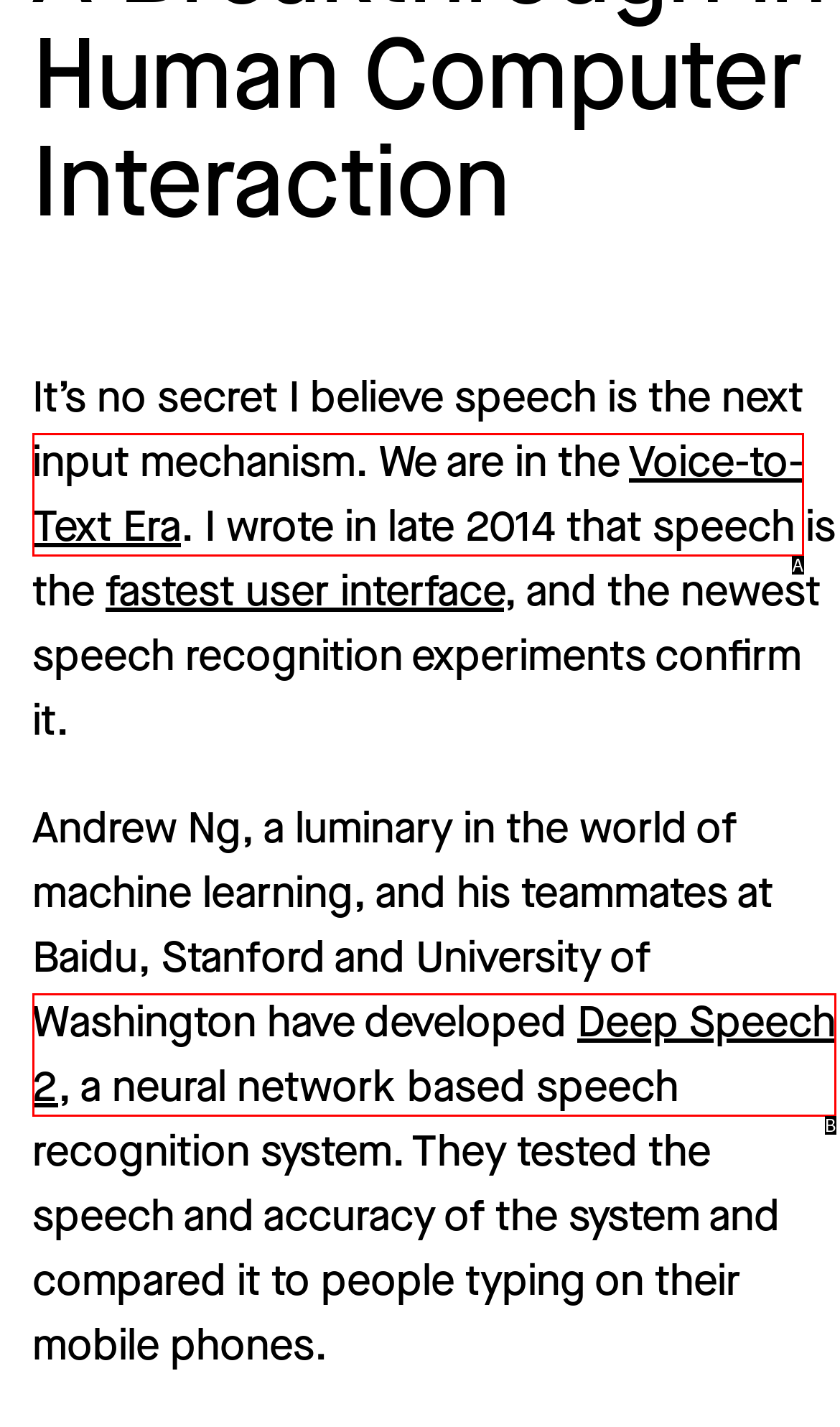From the available choices, determine which HTML element fits this description: Voice-to-Text Era Respond with the correct letter.

A